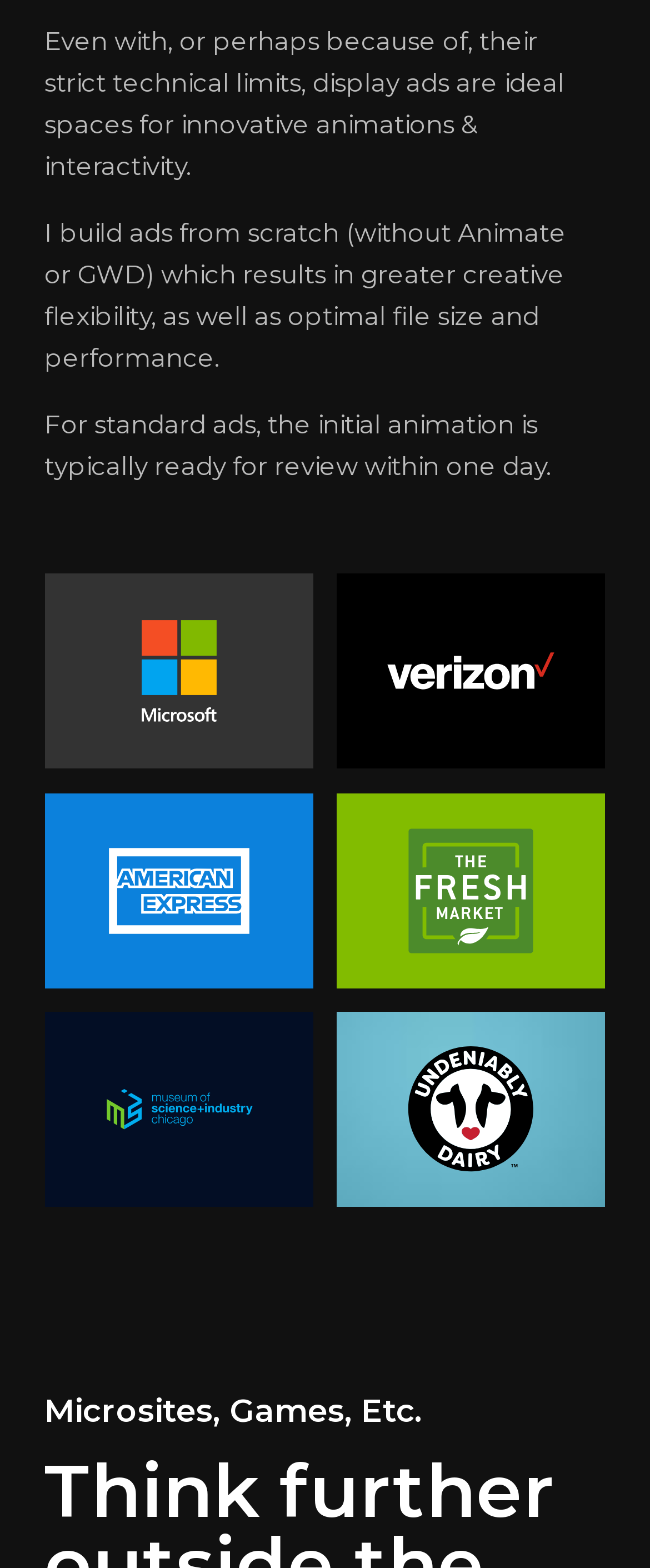How long does it take to prepare the initial animation for standard ads?
Refer to the image and provide a detailed answer to the question.

According to the third StaticText element, the initial animation for standard ads is typically ready for review within one day, indicating a quick turnaround time for preparing the animation.